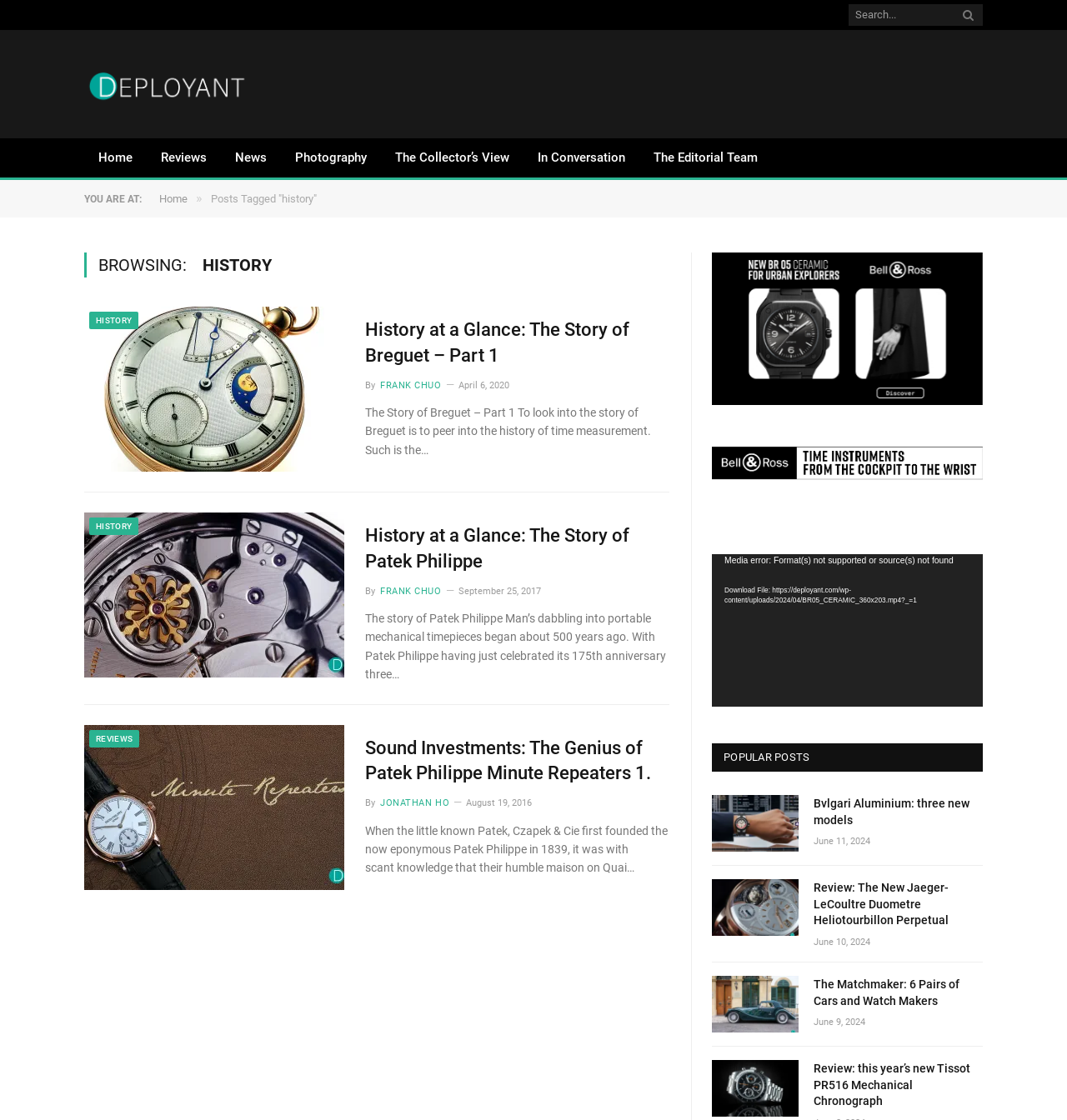What is the category of the section with the heading 'POPULAR POSTS'?
Please provide a single word or phrase based on the screenshot.

Popular Posts